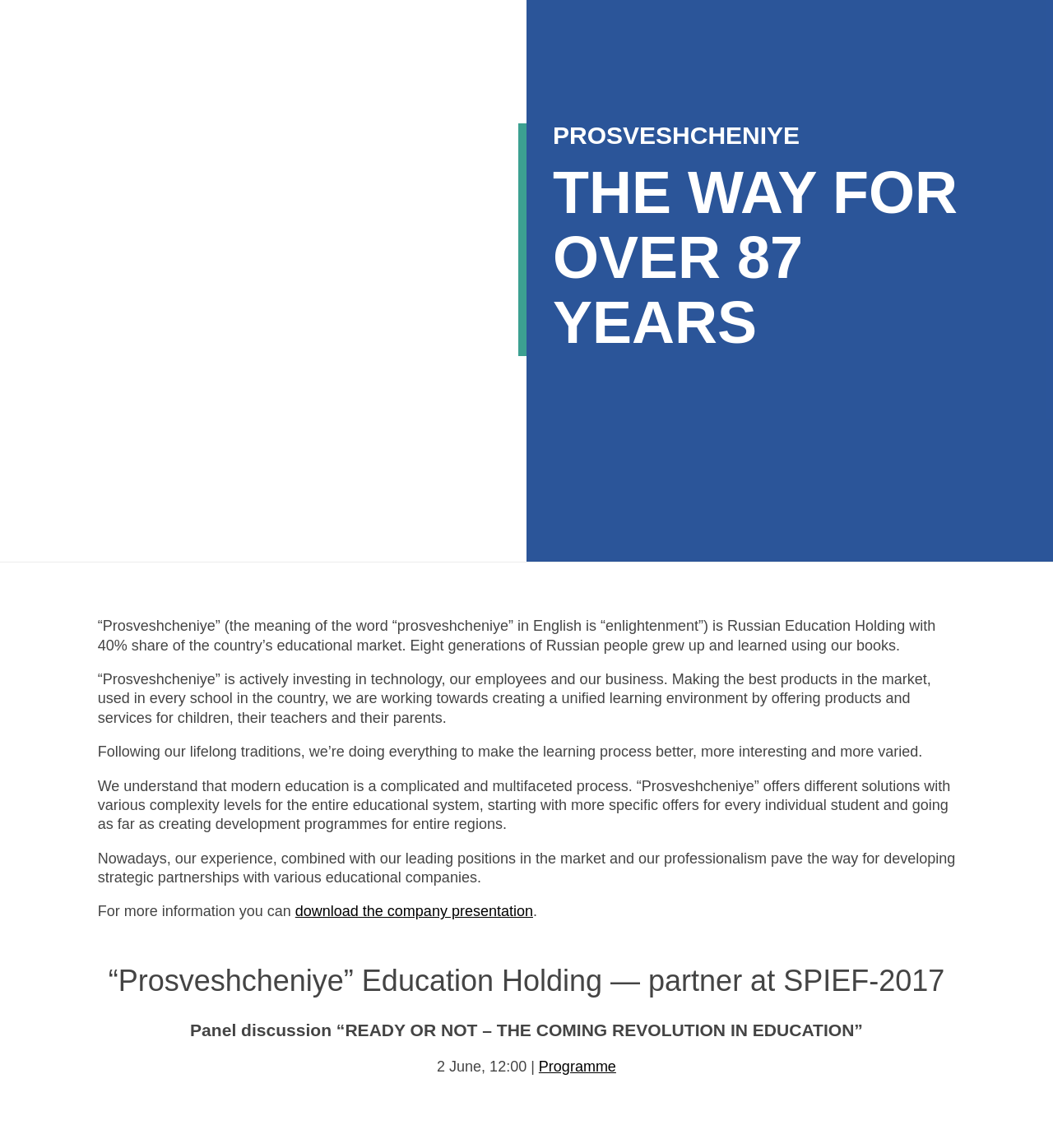What is the topic of the panel discussion mentioned on the webpage?
Your answer should be a single word or phrase derived from the screenshot.

The coming revolution in education